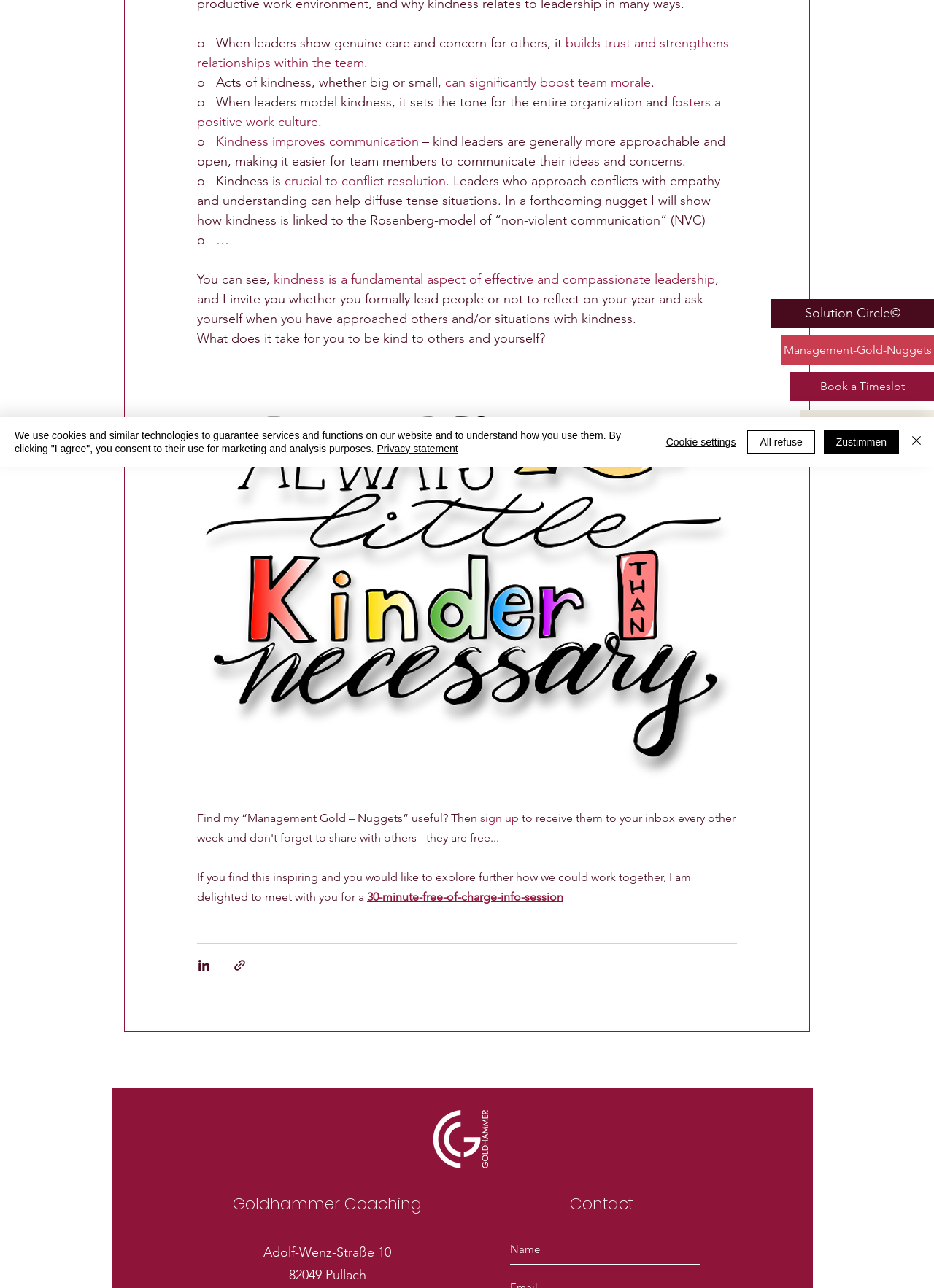Extract the bounding box coordinates of the UI element described by: "Privacy statement". The coordinates should include four float numbers ranging from 0 to 1, e.g., [left, top, right, bottom].

[0.403, 0.344, 0.49, 0.353]